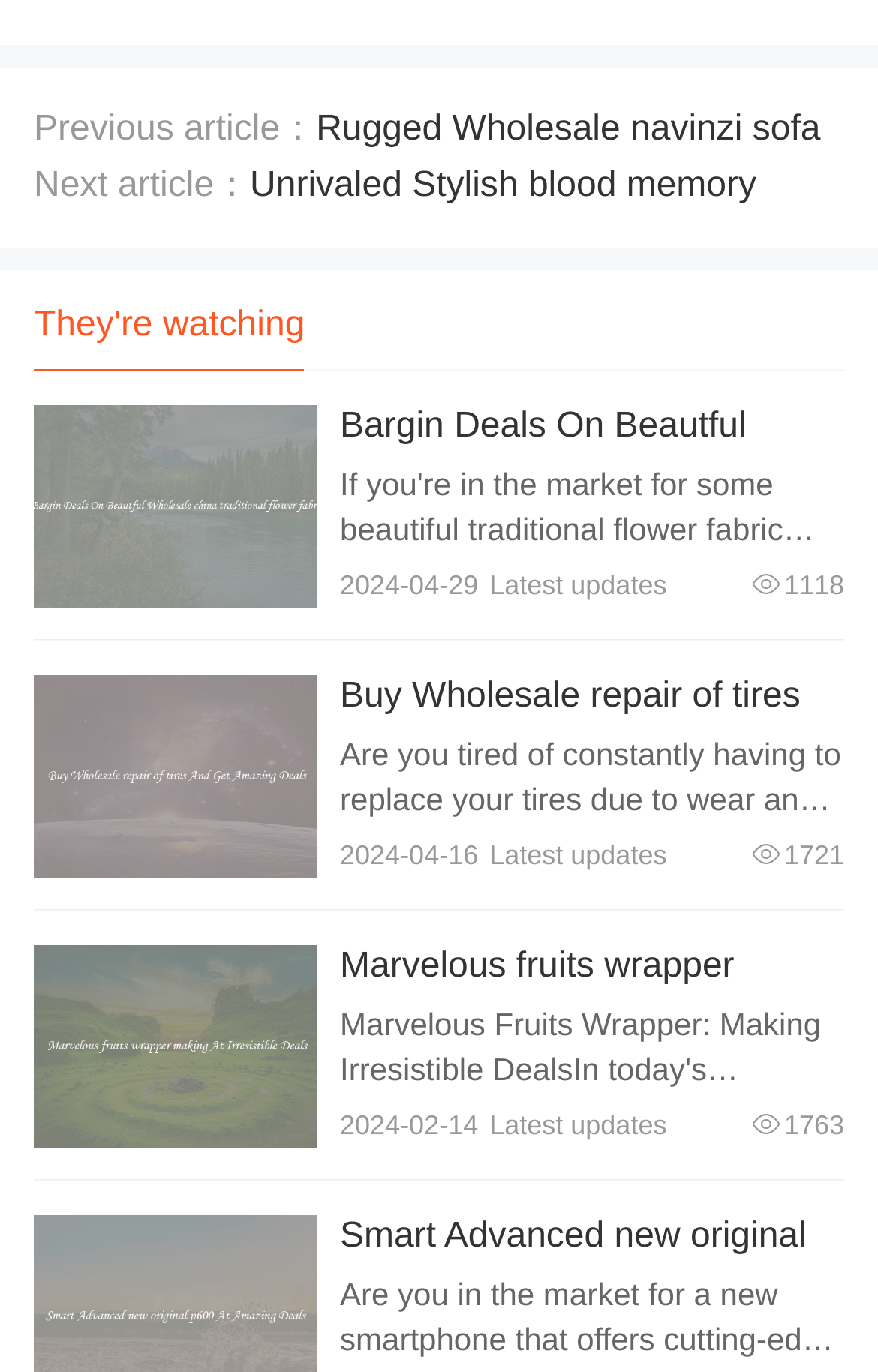Using the provided element description: "Feb 5", identify the bounding box coordinates. The coordinates should be four floats between 0 and 1 in the order [left, top, right, bottom].

None